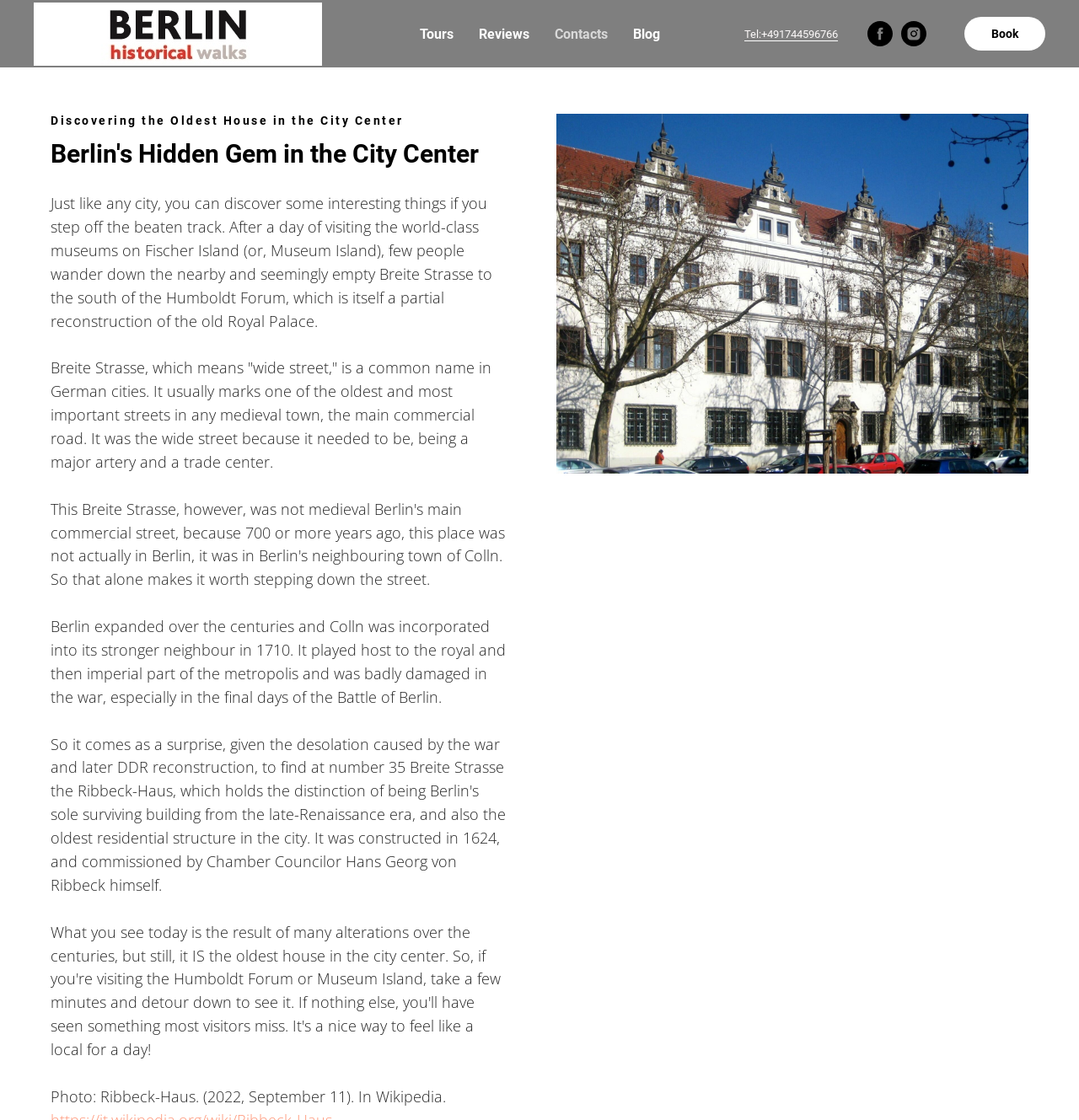Present a detailed account of what is displayed on the webpage.

The webpage is about Berlin's Hidden Gem, specifically the oldest house in Berlin. At the top, there is a navigation menu with five links: Tours, Reviews, Contacts, Blog, and a phone number link. To the right of the navigation menu, there are social media links, including Facebook and Instagram, and a "Book" button.

Below the navigation menu, there is a heading that reads "Berlin's Hidden Gem in the City Center". Underneath the heading, there is a paragraph of text that discusses discovering interesting things in the city by stepping off the beaten track. The text goes on to describe a specific location, Breite Strasse, which is near the Humboldt Forum and was once a major commercial road.

Further down the page, there is another paragraph of text that explains the history of Breite Strasse and how it was an important street in medieval towns. The text continues to discuss the expansion of Berlin and how Colln was incorporated into the city in 1710.

At the bottom of the page, there is a photo caption that credits Ribbeck-Haus and Wikipedia, indicating that there is an image on the page, although the accessibility tree does not provide a direct description of the image.